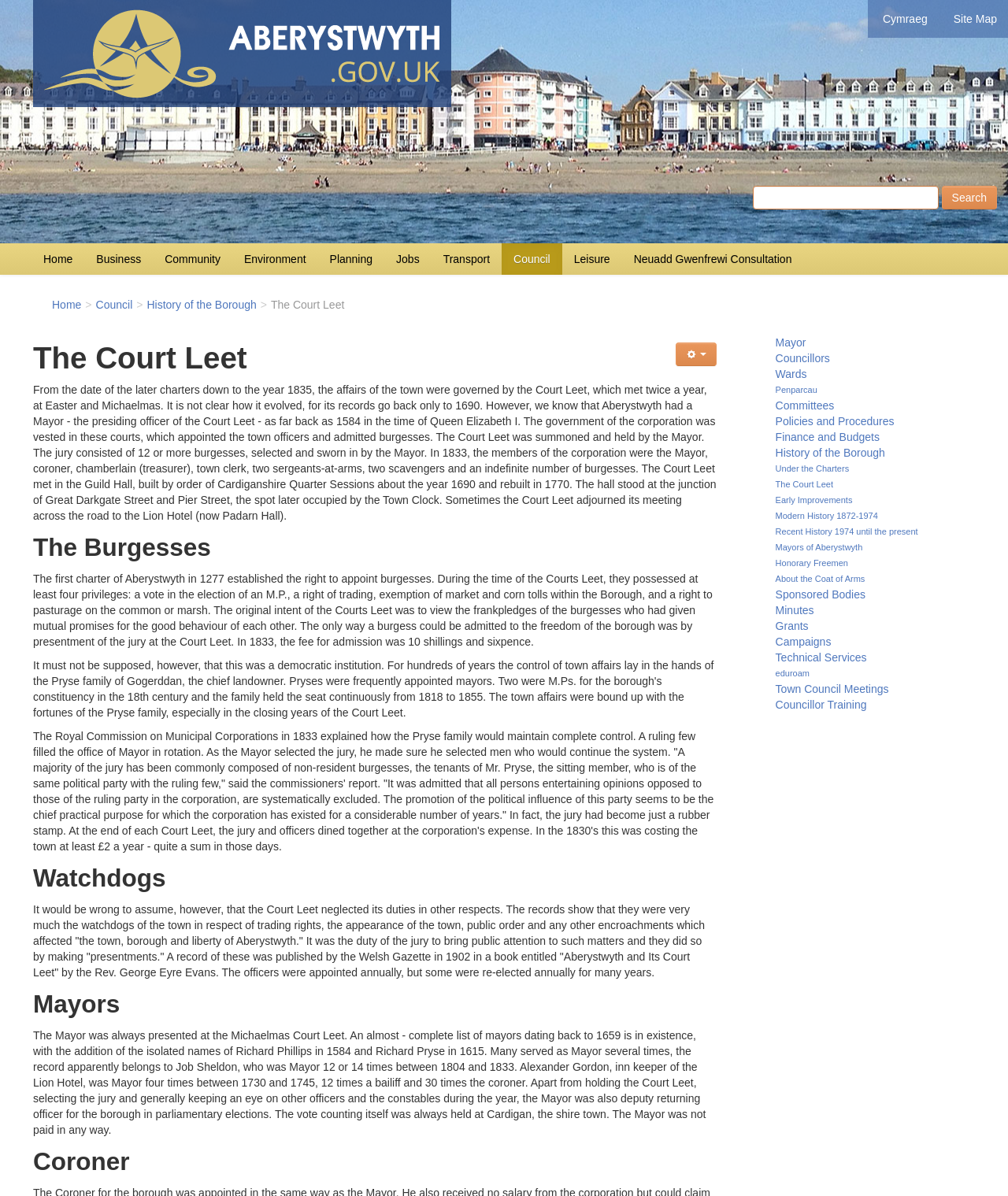Using the format (top-left x, top-left y, bottom-right x, bottom-right y), and given the element description, identify the bounding box coordinates within the screenshot: Honorary Freemen

[0.769, 0.467, 0.841, 0.475]